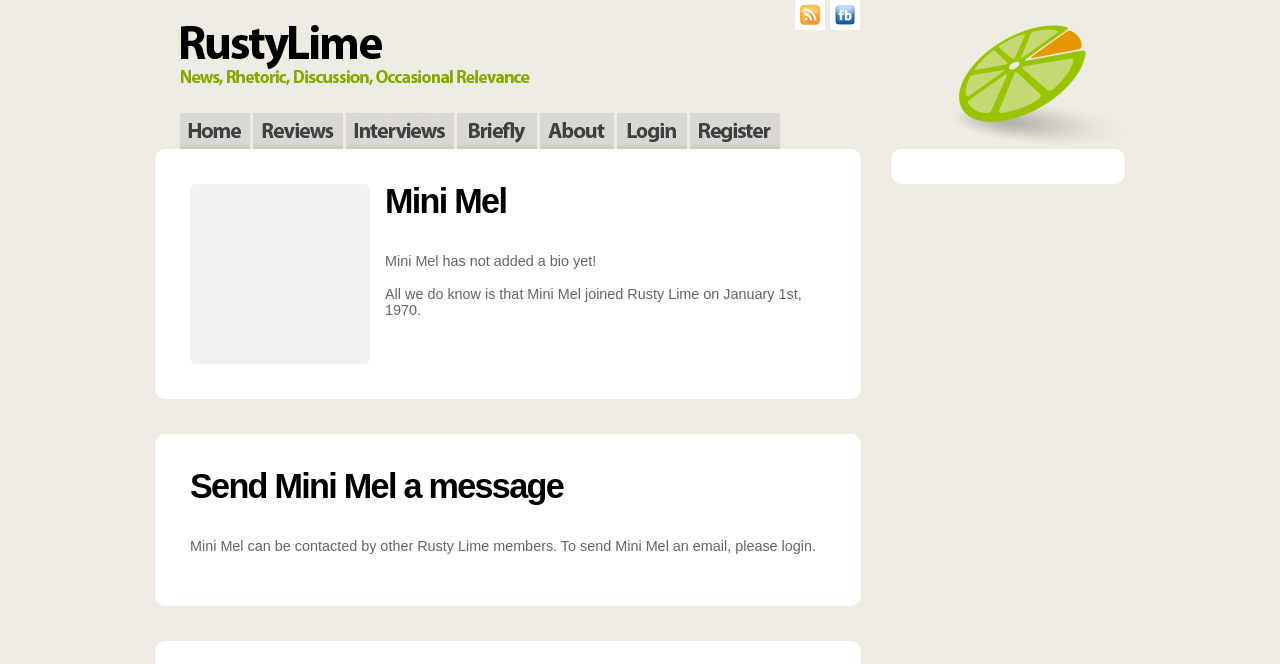What are the available sections on the top of the page?
Look at the screenshot and respond with a single word or phrase.

Reviews, Interviews, Briefly, About us, Login, Register